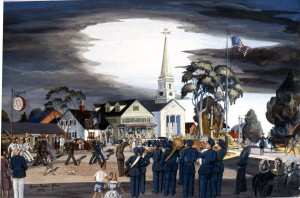Please respond in a single word or phrase: 
What is the style of the buildings in the background?

Traditional New England